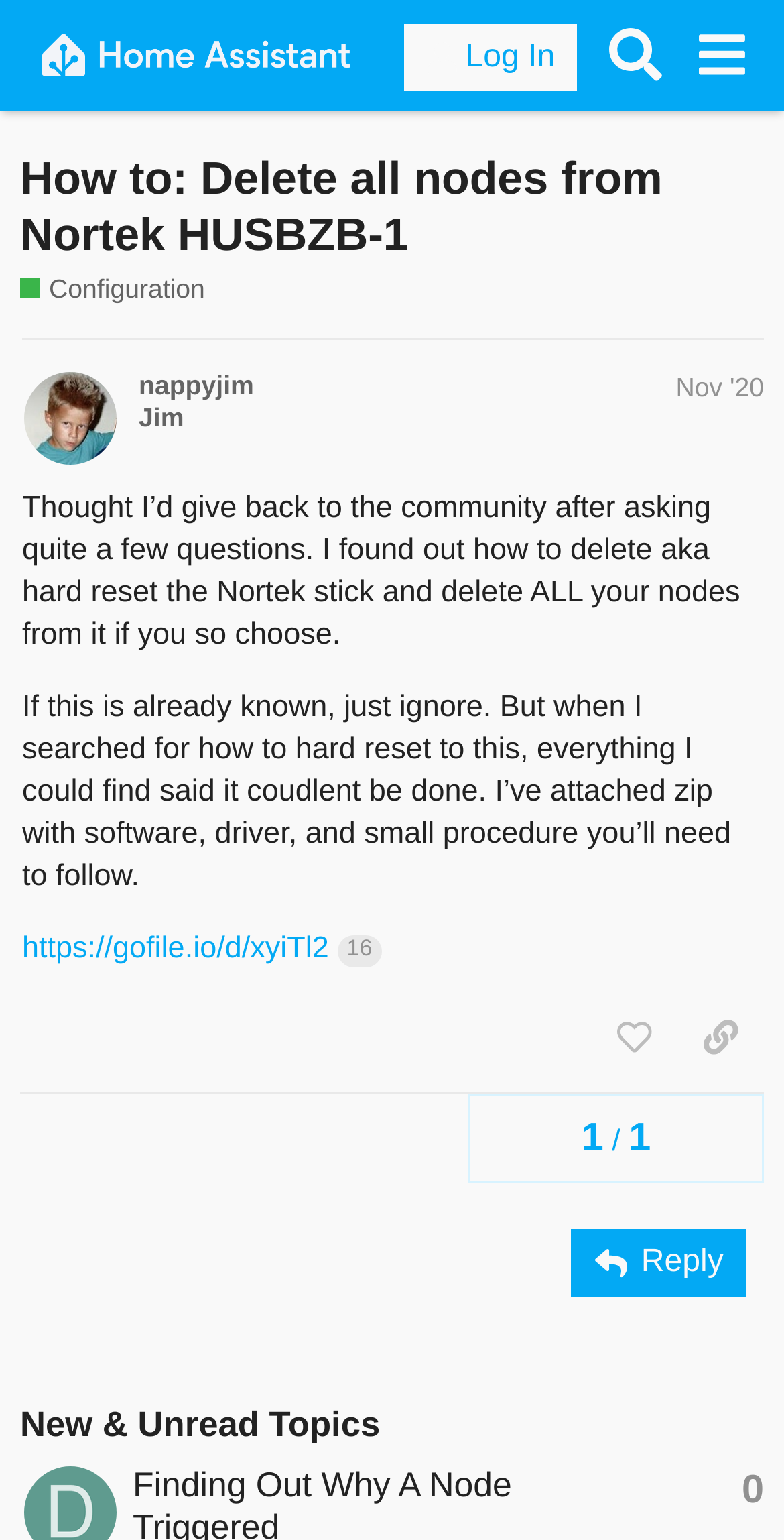What is the name of the community?
Provide a fully detailed and comprehensive answer to the question.

I found the answer by looking at the top-left corner of the webpage, where it says 'Home Assistant Community' in a link format.